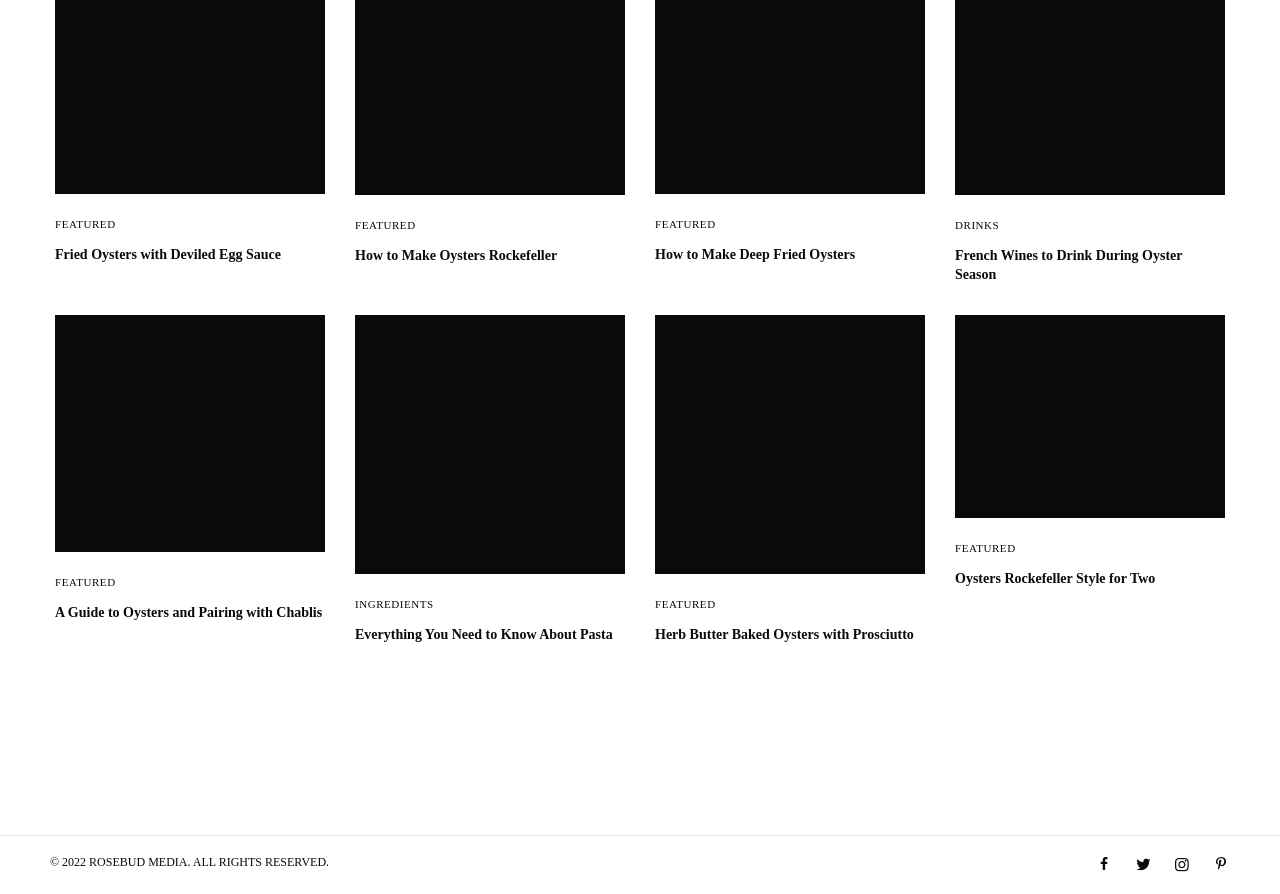Please identify the bounding box coordinates of the element I should click to complete this instruction: 'Explore 'A Guide to Oysters and Pairing with Chablis''. The coordinates should be given as four float numbers between 0 and 1, like this: [left, top, right, bottom].

[0.043, 0.674, 0.254, 0.696]